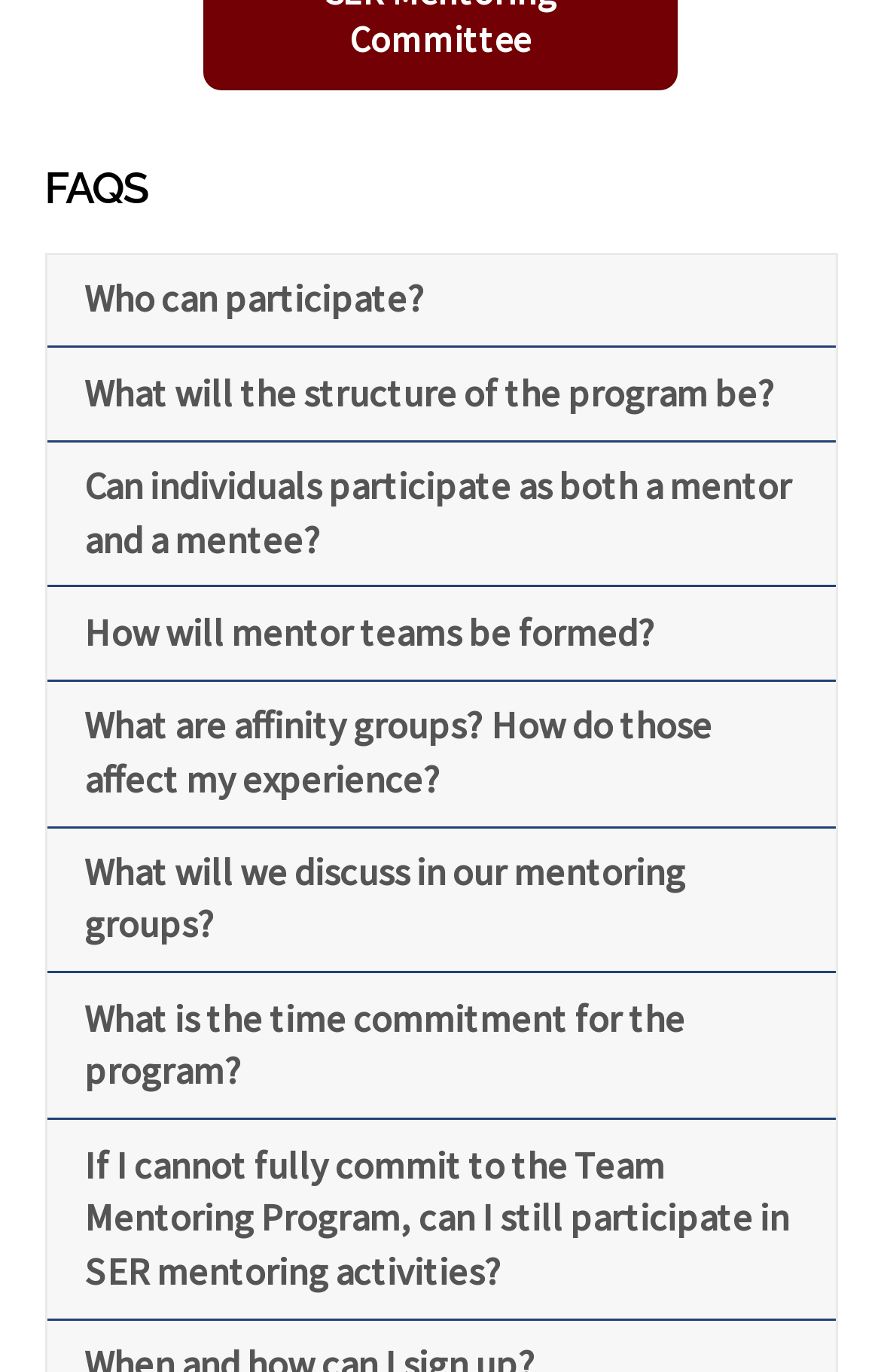Given the element description, predict the bounding box coordinates in the format (top-left x, top-left y, bottom-right x, bottom-right y), using floating point numbers between 0 and 1: admin

None